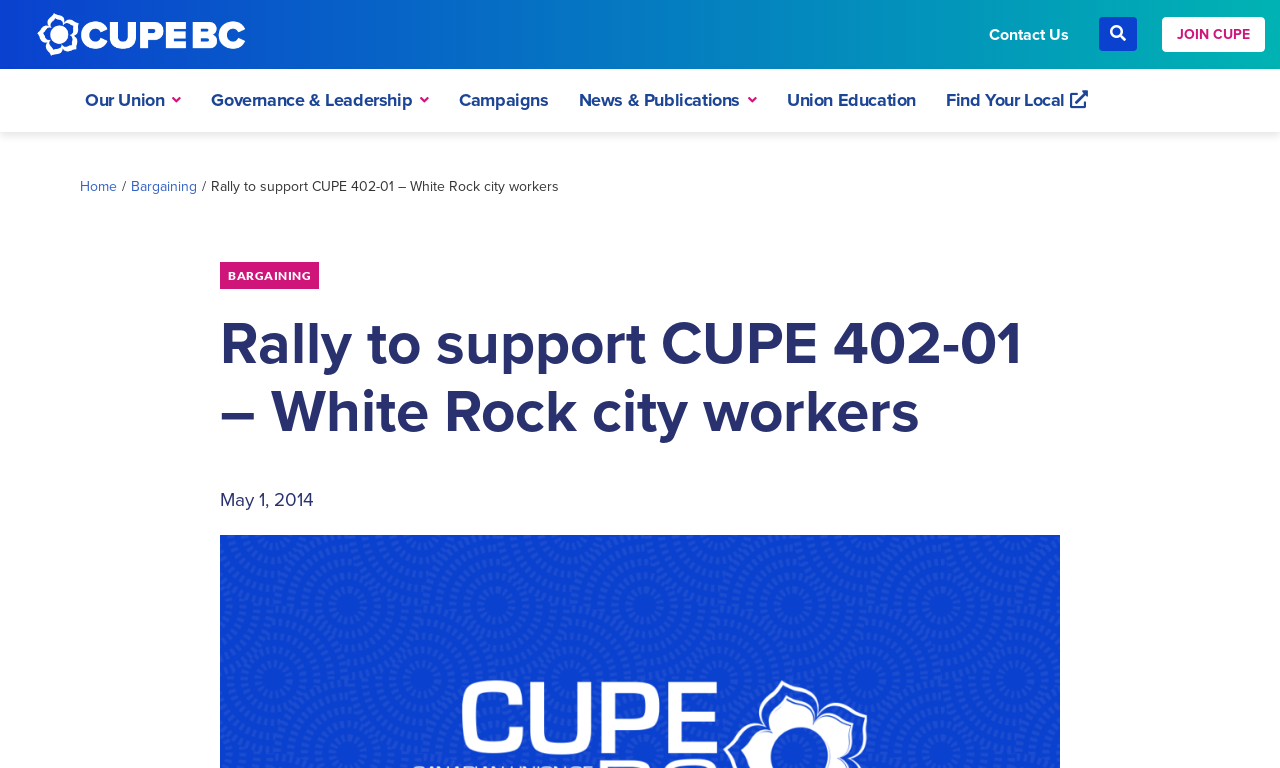Write a detailed summary of the webpage, including text, images, and layout.

The webpage appears to be a union website, specifically for CUPE 402-01, which represents White Rock city workers. At the top left of the page, there is a small link and an image. Below this, there is a row of links, including "Our Union", "Governance & Leadership", "Campaigns", "News & Publications", "Union Education", "Find Your Local", and "Contact Us". 

On the top right, there is a button and a link that says "JOIN CUPE JOIN CUPE". Below this, there is a heading that says "Contact Us" with a link underneath. 

The main content of the page is a rally announcement, with a heading that says "Rally to support CUPE 402-01 – White Rock city workers". This heading is centered near the top of the page. Below this, there is a link that says "BARGAINING" and a time element that displays "May 1, 2014". 

There are also several links on the left side of the page, including "Home", "Bargaining", and "Rally to support CUPE 402-01 – White Rock city workers", which appears to be a duplicate of the main heading.